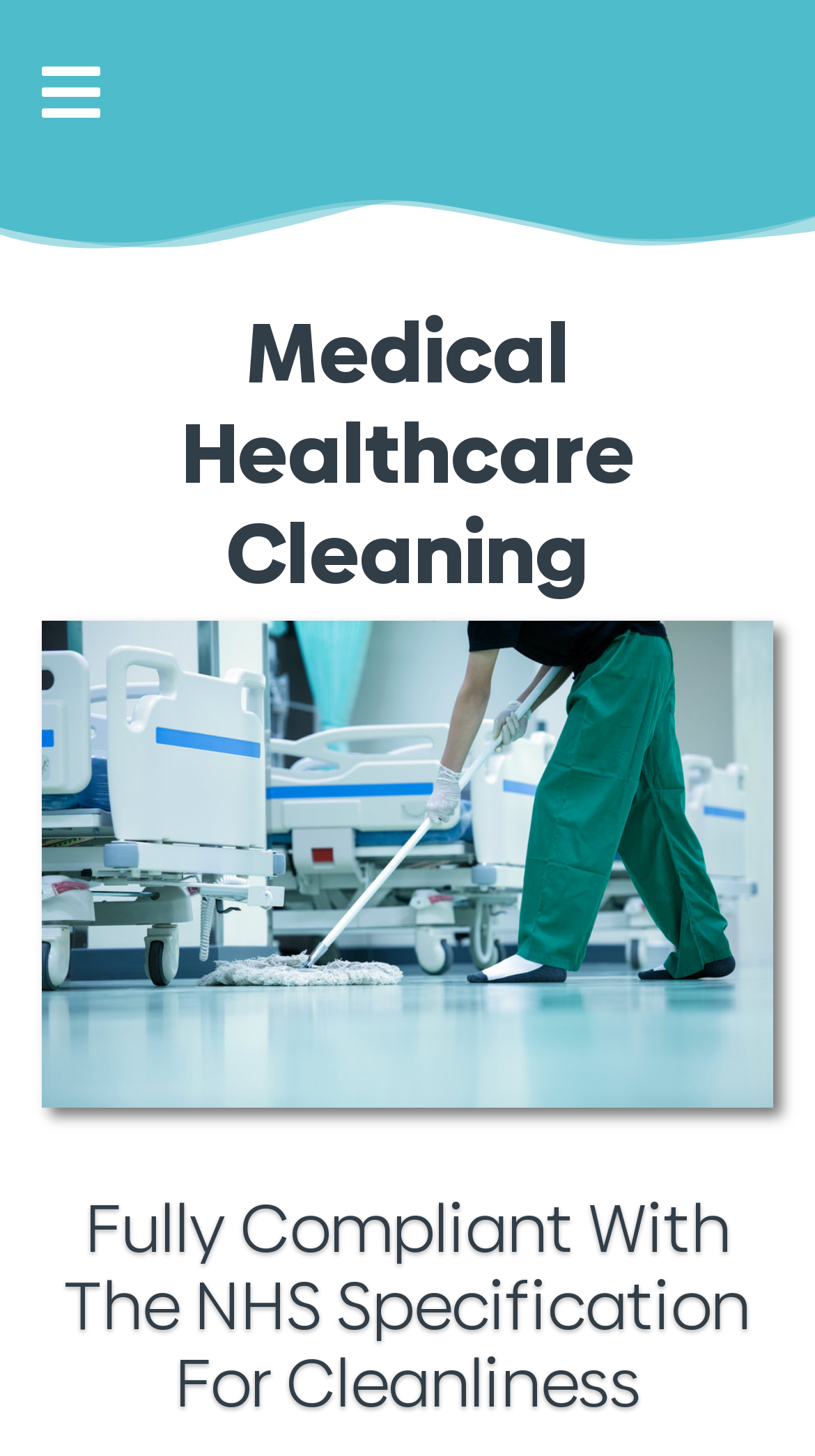What is the purpose of the button at the bottom?
Look at the screenshot and respond with a single word or phrase.

Scroll to top